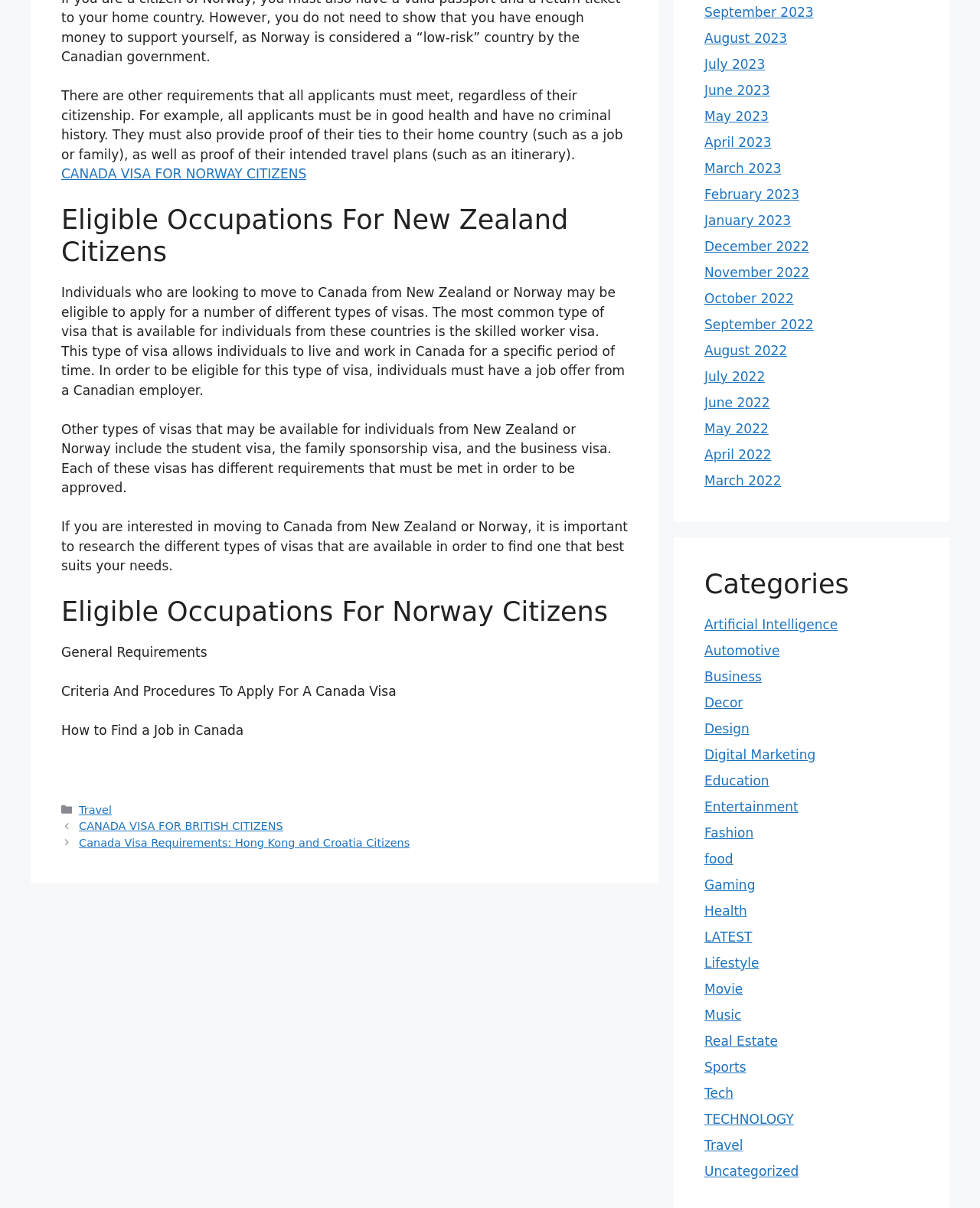What is the purpose of providing proof of ties to their home country?
Using the image, elaborate on the answer with as much detail as possible.

The webpage states that all applicants must provide proof of their ties to their home country, such as a job or family, as part of the requirements for a Canada visa. This is likely to show that the individual intends to return to their home country after their stay in Canada.